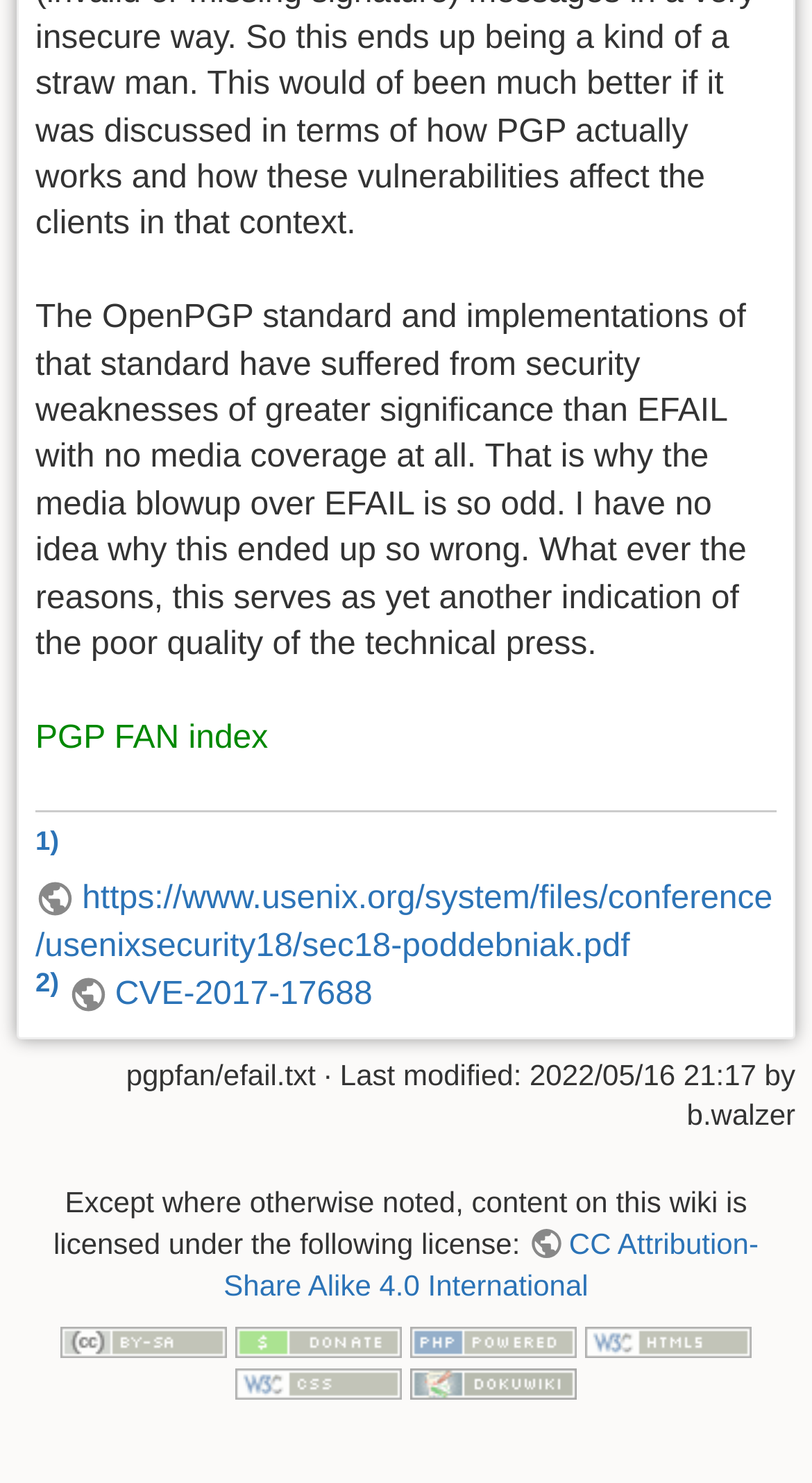Can you provide the bounding box coordinates for the element that should be clicked to implement the instruction: "Donate to the website"?

[0.29, 0.892, 0.495, 0.915]